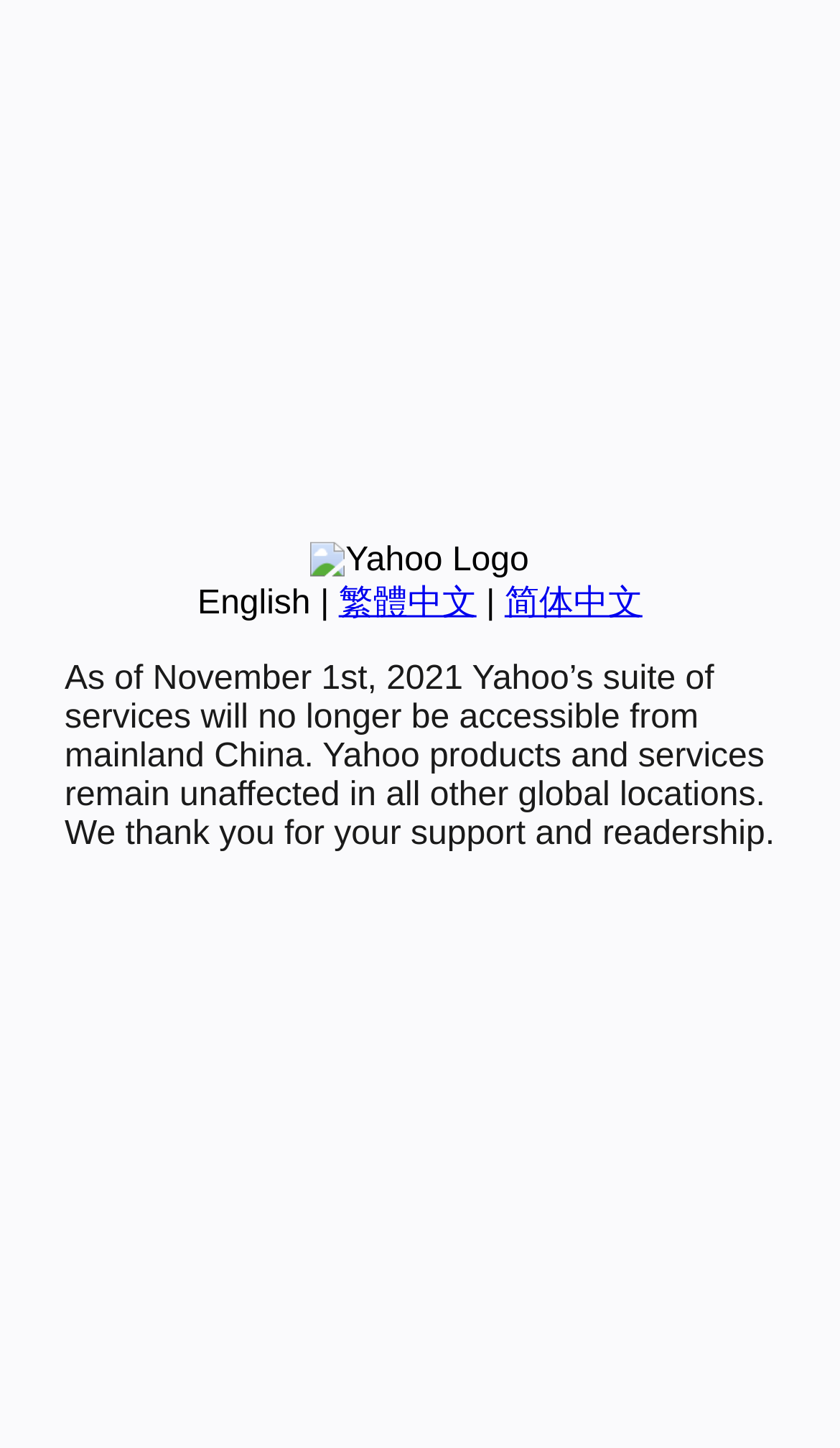Using the element description 简体中文, predict the bounding box coordinates for the UI element. Provide the coordinates in (top-left x, top-left y, bottom-right x, bottom-right y) format with values ranging from 0 to 1.

[0.601, 0.404, 0.765, 0.429]